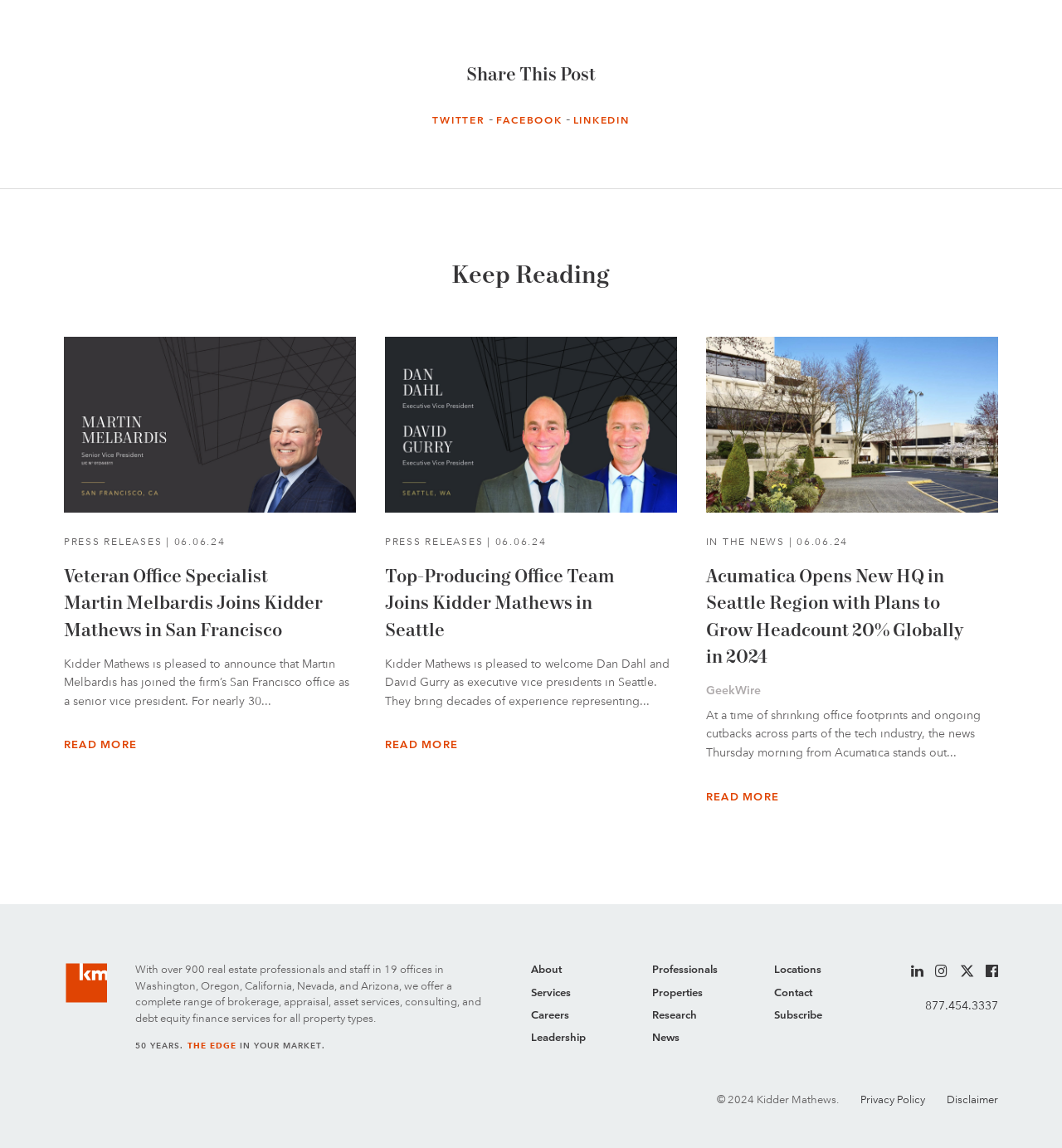Identify the bounding box coordinates of the region I need to click to complete this instruction: "Share this post on Twitter".

[0.407, 0.1, 0.457, 0.11]